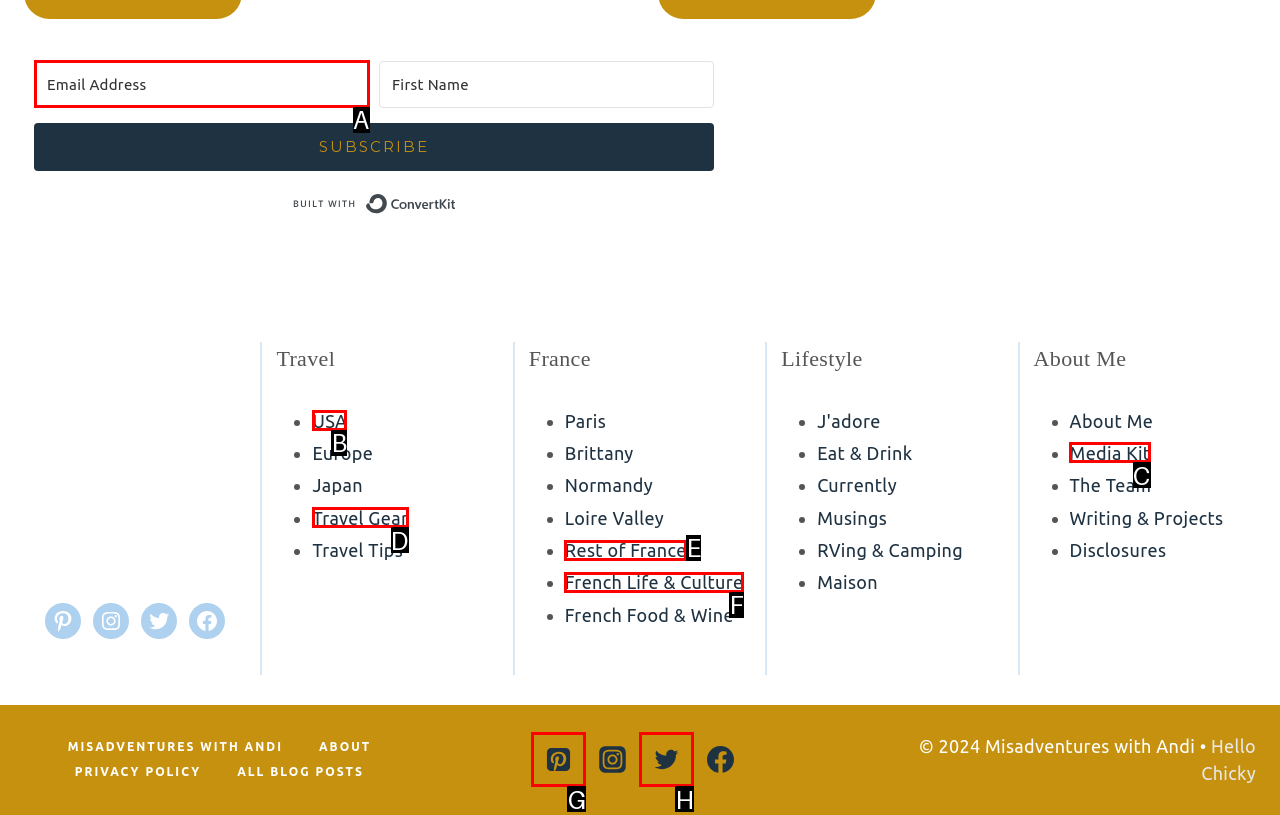Choose the UI element to click on to achieve this task: Read about travel in USA. Reply with the letter representing the selected element.

B